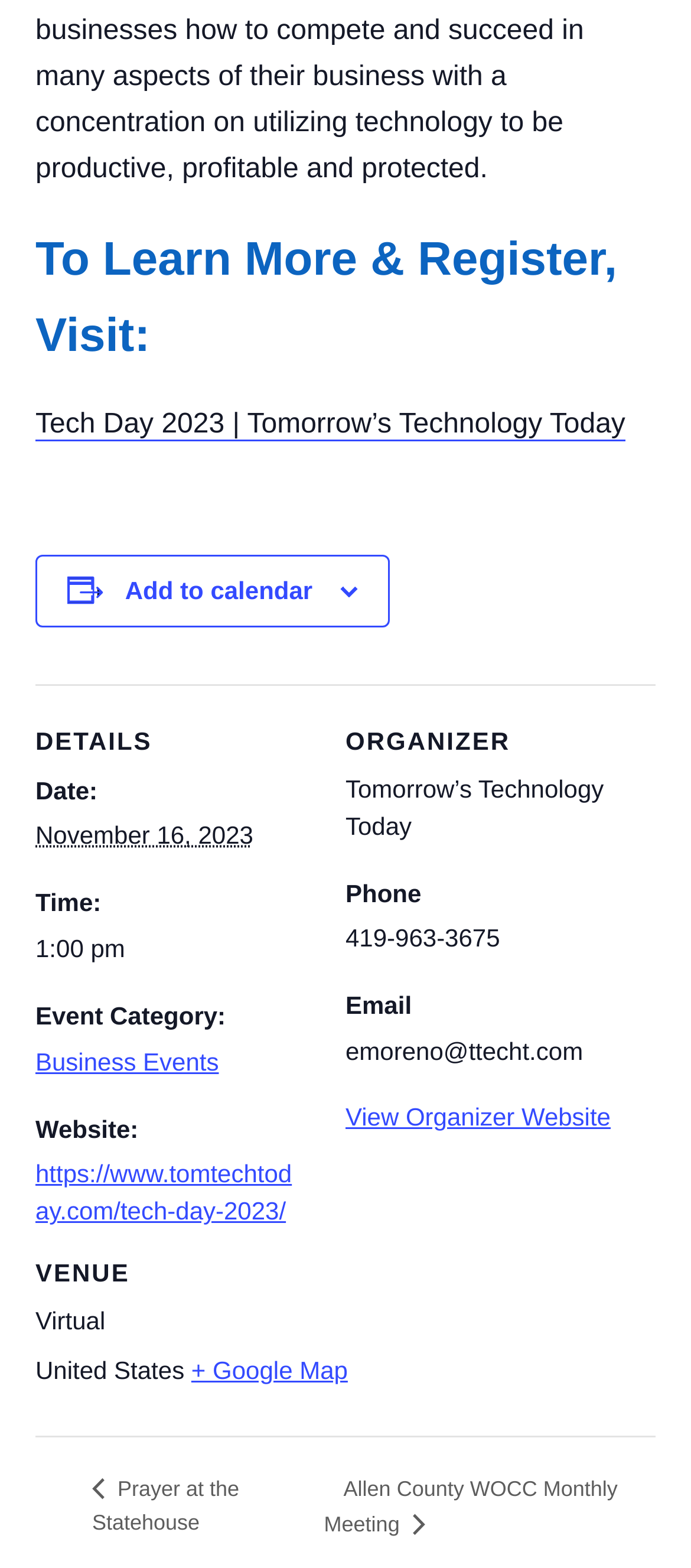Specify the bounding box coordinates of the area that needs to be clicked to achieve the following instruction: "Share this post on LinkedIn".

None